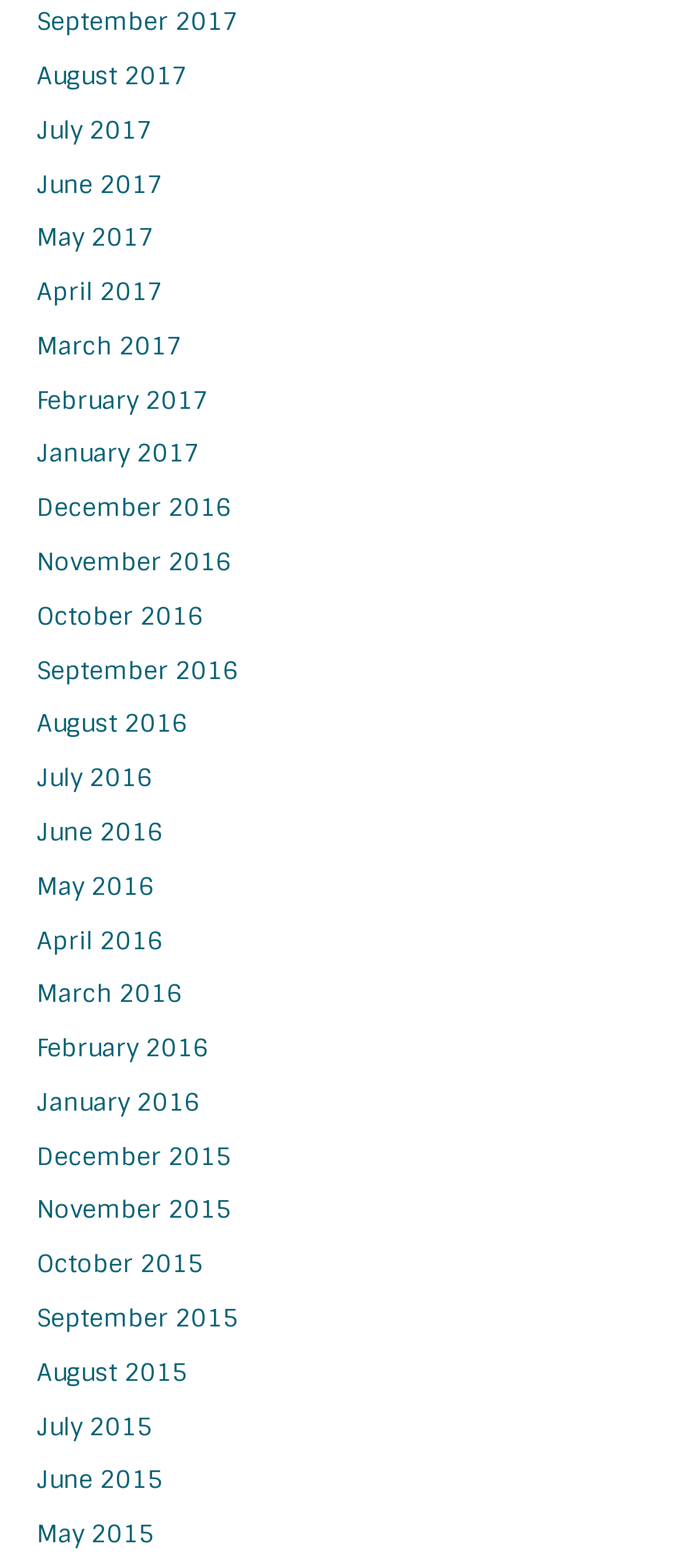Determine the bounding box coordinates of the region to click in order to accomplish the following instruction: "view August 2016". Provide the coordinates as four float numbers between 0 and 1, specifically [left, top, right, bottom].

[0.054, 0.451, 0.274, 0.472]